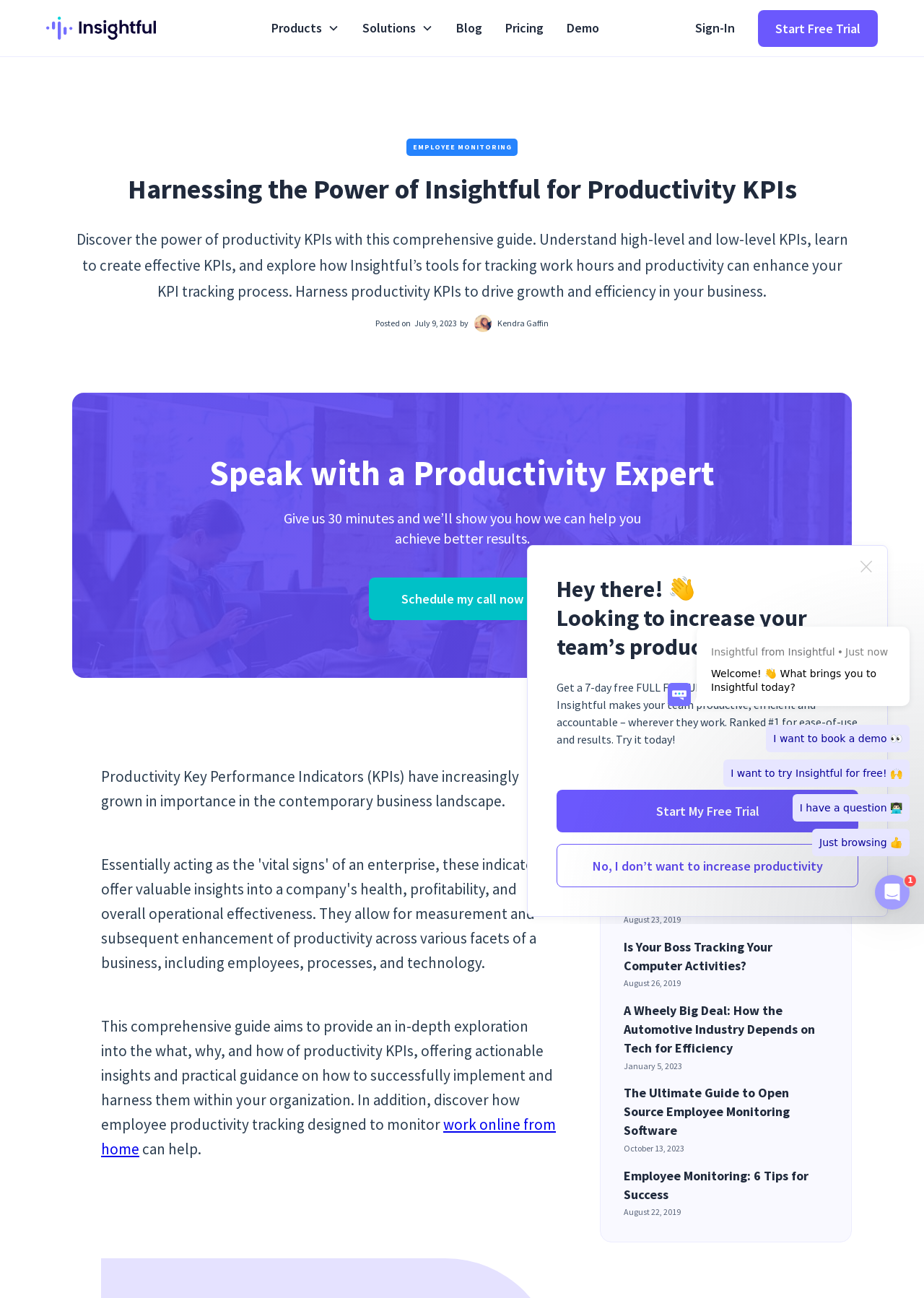Provide an in-depth caption for the webpage.

The webpage is an in-depth guide to tracking low-level productivity KPIs. At the top, there is a navigation menu with links to "Home", "Products", "Solutions", "Blog", "Pricing", "Demo", and "Sign-In". To the right of the navigation menu, there is a call-to-action button "Start Free Trial".

Below the navigation menu, there is a heading that reads "Hey there! 👋 Looking to increase your team’s productivity?" followed by a paragraph of text that describes the benefits of using Insightful, a productivity tool. There is also a link to start a free trial and another link that says "No, I don’t want to increase productivity".

On the left side of the page, there is a section that appears to be a table of contents, with links to different sections of the guide, including "Harnessing the Power of Insightful for Productivity KPIs" and "Employee Monitoring".

The main content of the page is divided into several sections. The first section has a heading that reads "Harnessing the Power of Insightful for Productivity KPIs" and provides an overview of the guide. The second section has a heading that reads "Speak with a Productivity Expert" and invites the reader to schedule a call with an expert.

The next section appears to be the main content of the guide, with a heading that reads "Productivity Key Performance Indicators (KPIs)". This section provides an in-depth exploration of productivity KPIs, including their importance, how to implement them, and how to track them using employee productivity tracking tools.

Below this section, there is a section that recommends related articles, with links to five different articles on topics such as prioritizing workload, employee monitoring, and open-source employee monitoring software.

Finally, at the bottom of the page, there are two live chat dialog boxes, one from Intercom, that allow visitors to chat with a representative.